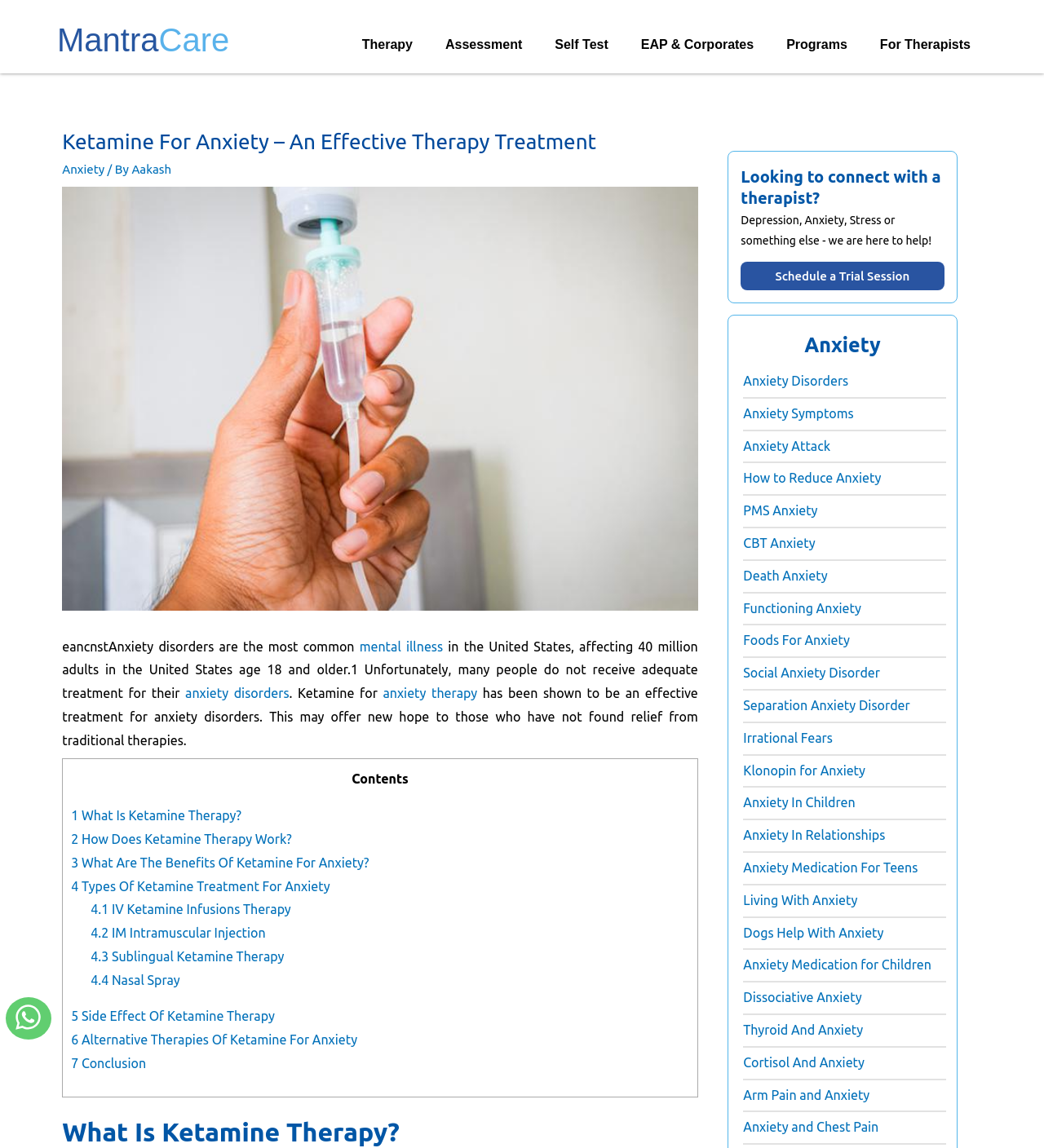Predict the bounding box of the UI element that fits this description: "Aakash".

[0.126, 0.141, 0.164, 0.153]